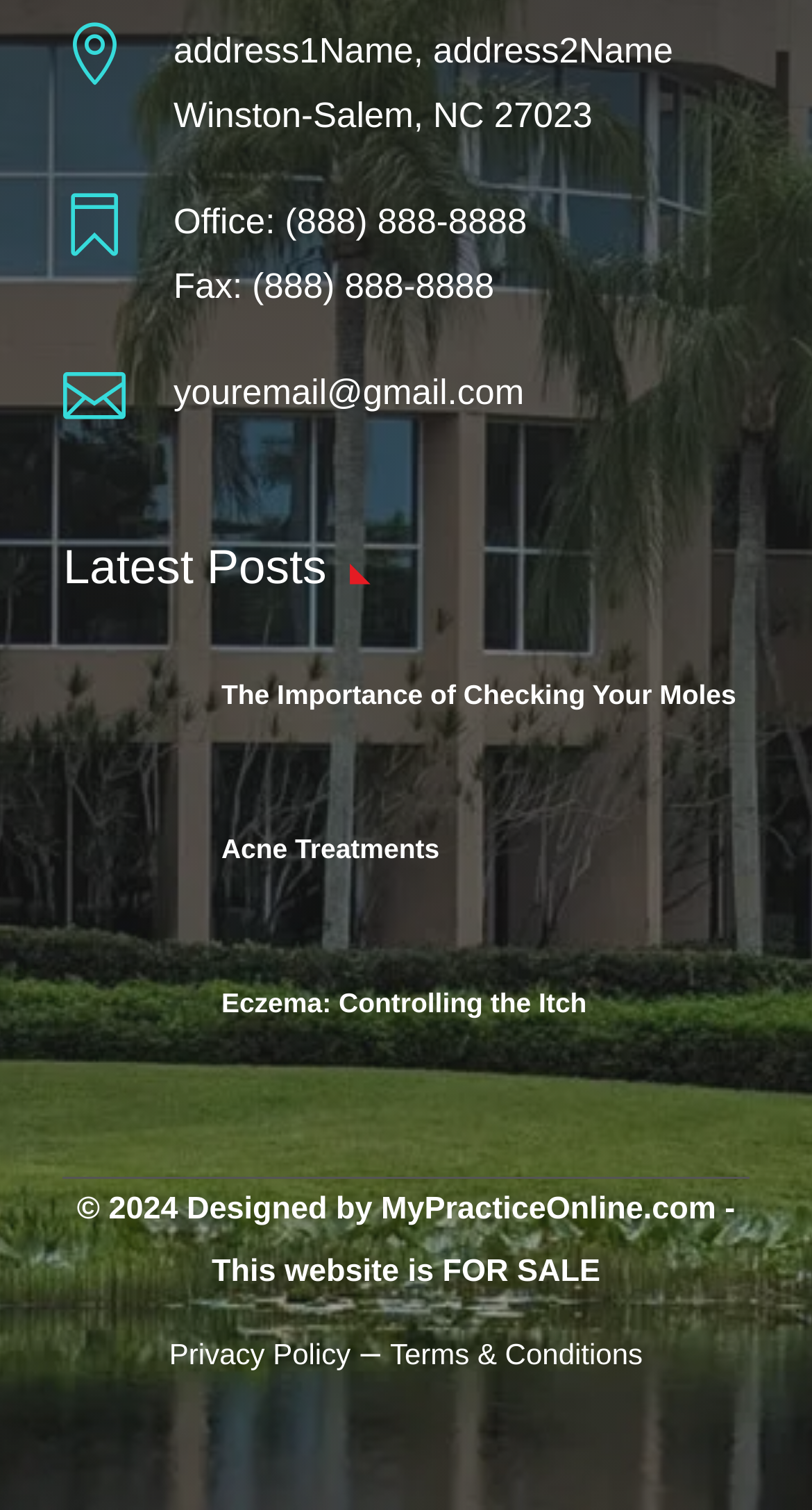Give a short answer using one word or phrase for the question:
What is the title of the first article?

The Importance of Checking Your Moles